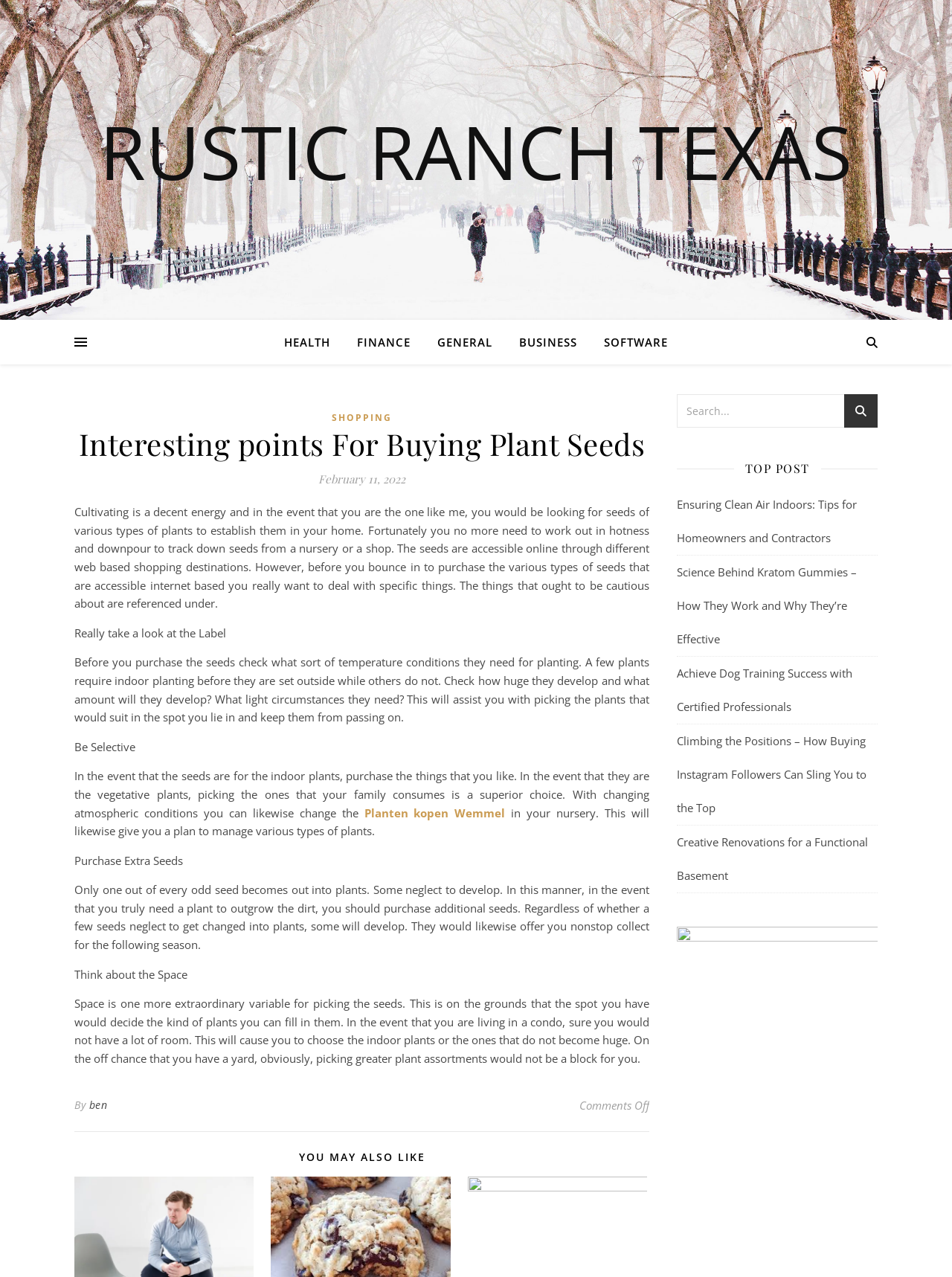What is the author of the article?
Refer to the image and provide a one-word or short phrase answer.

ben